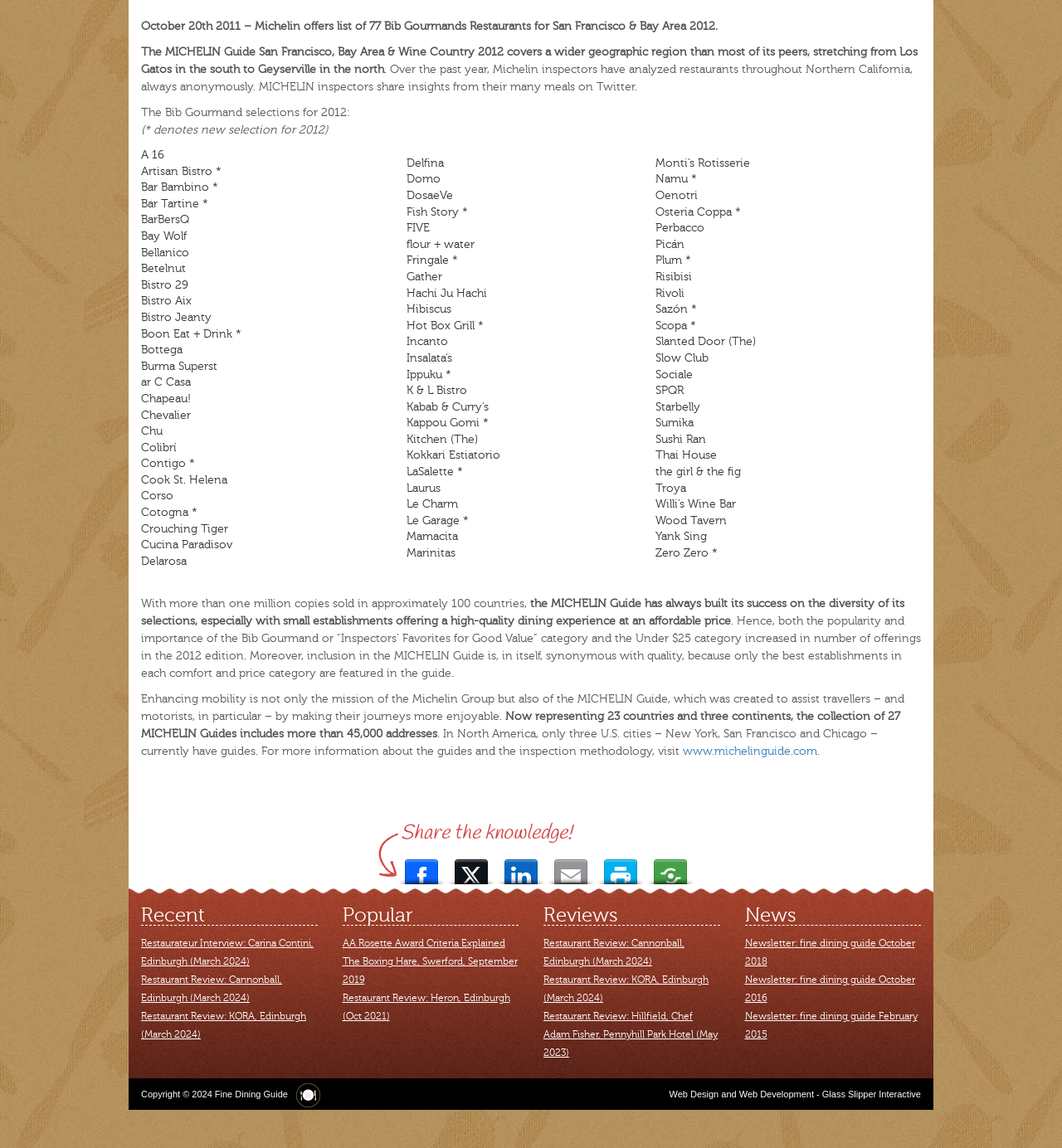What is the date mentioned in the first sentence?
Using the image as a reference, answer with just one word or a short phrase.

October 20th 2011